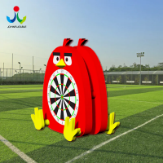Detail every significant feature and component of the image.

The image showcases a vibrant inflatable football dart board game designed with a playful design resembling a cartoon bird. The board is prominently displayed with colorful target rings that invite players to aim and throw, adding an element of fun to the traditional game of darts. Set against a lush green playing field, the backdrop suggests a sporty atmosphere, ideal for outdoor activities. The inflatable structure is equipped with bright yellow feet and a cheerful expression, enhancing its appeal to children and families. This interactive game combines physical activity with entertainment, making it a perfect addition for events or recreational outings.